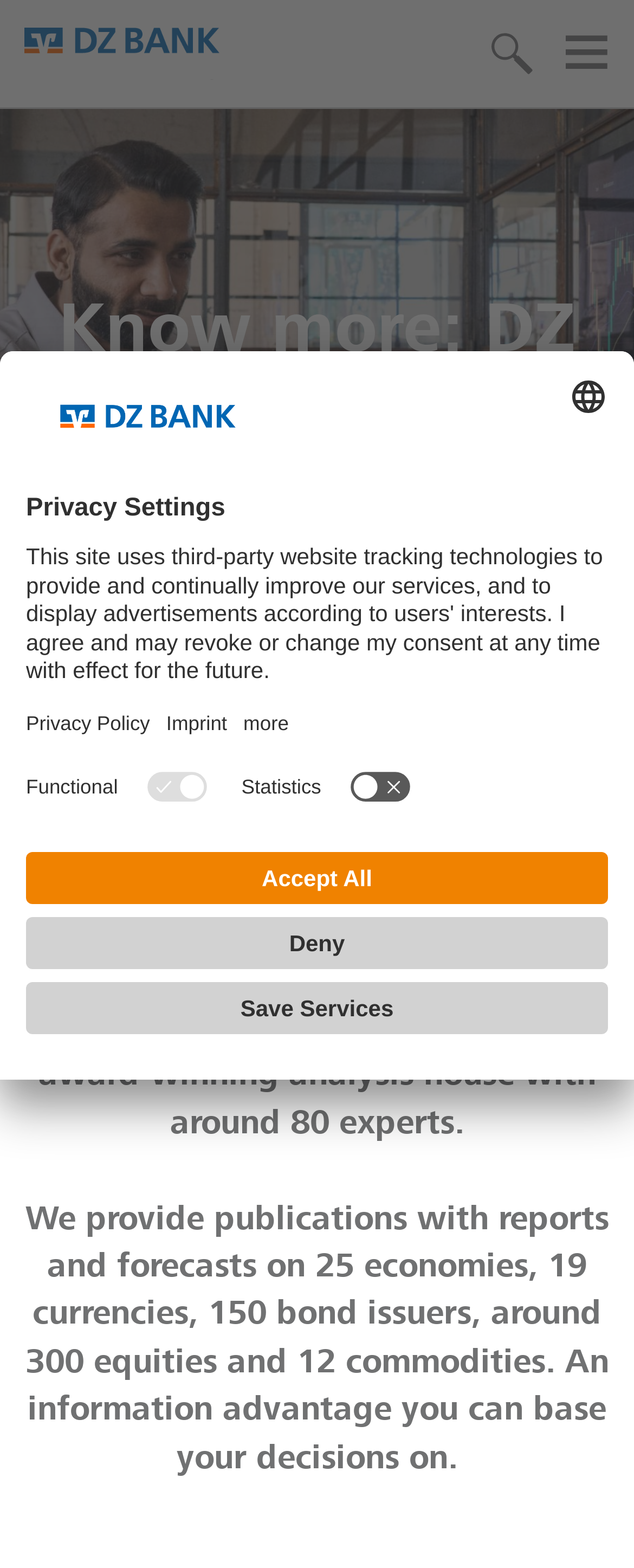How many economies are covered in the reports?
Give a single word or phrase answer based on the content of the image.

25